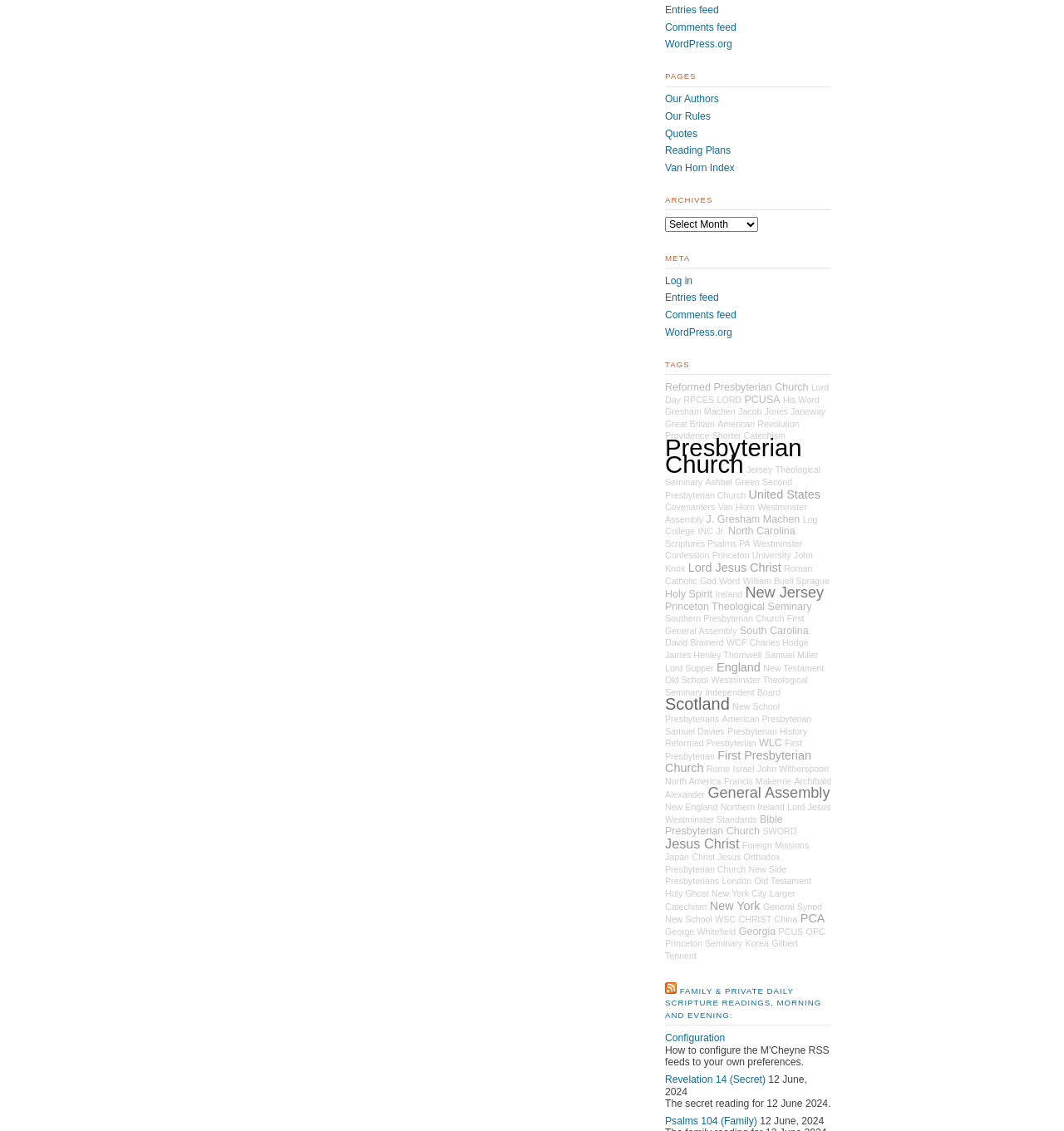Answer the question below using just one word or a short phrase: 
What is the third link under the 'META' heading?

Comments feed